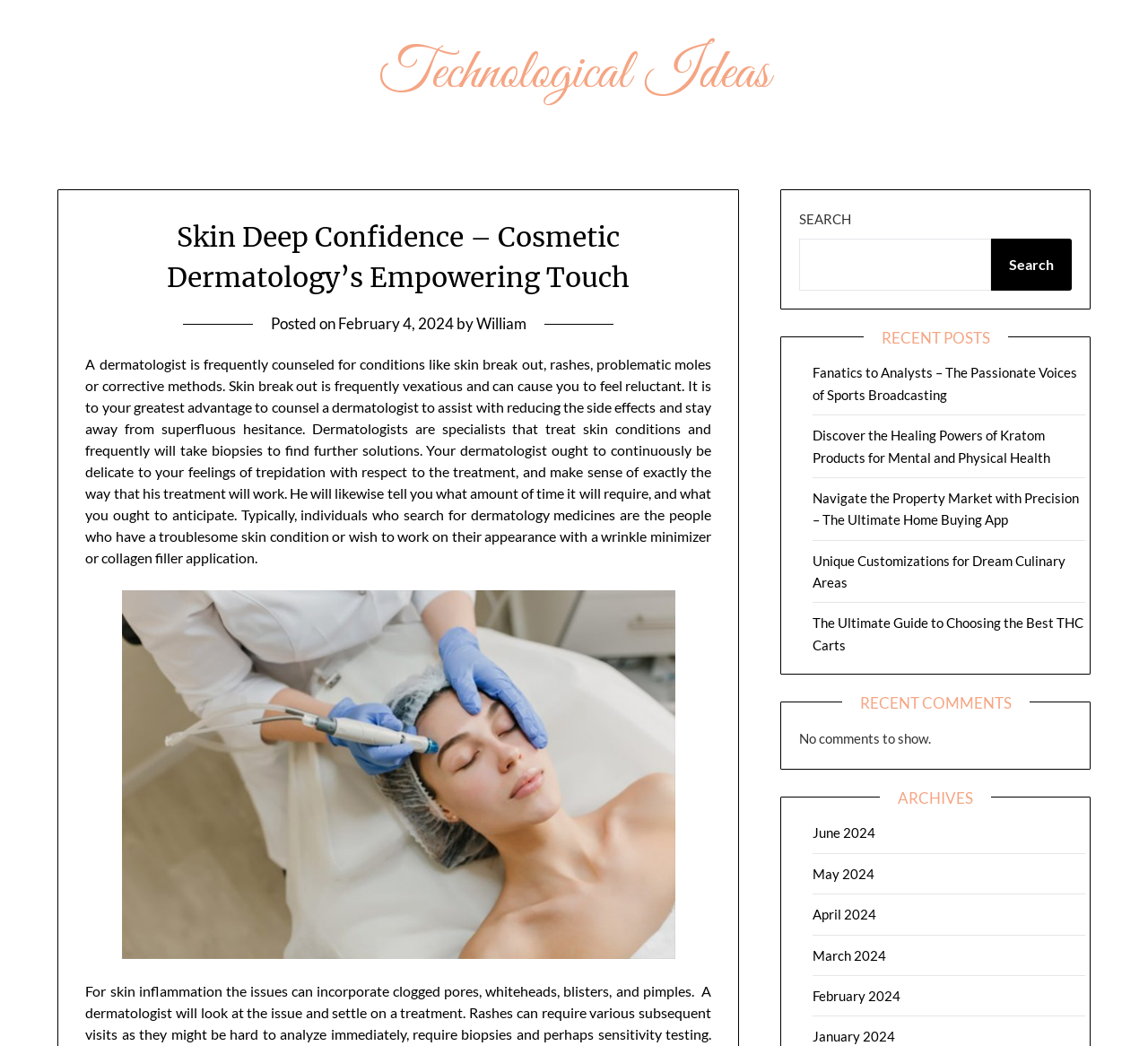What is the date of the posted article?
Using the image as a reference, answer the question in detail.

The date of the posted article can be found in the link 'February 4, 2024' which is located below the main heading and above the article content.